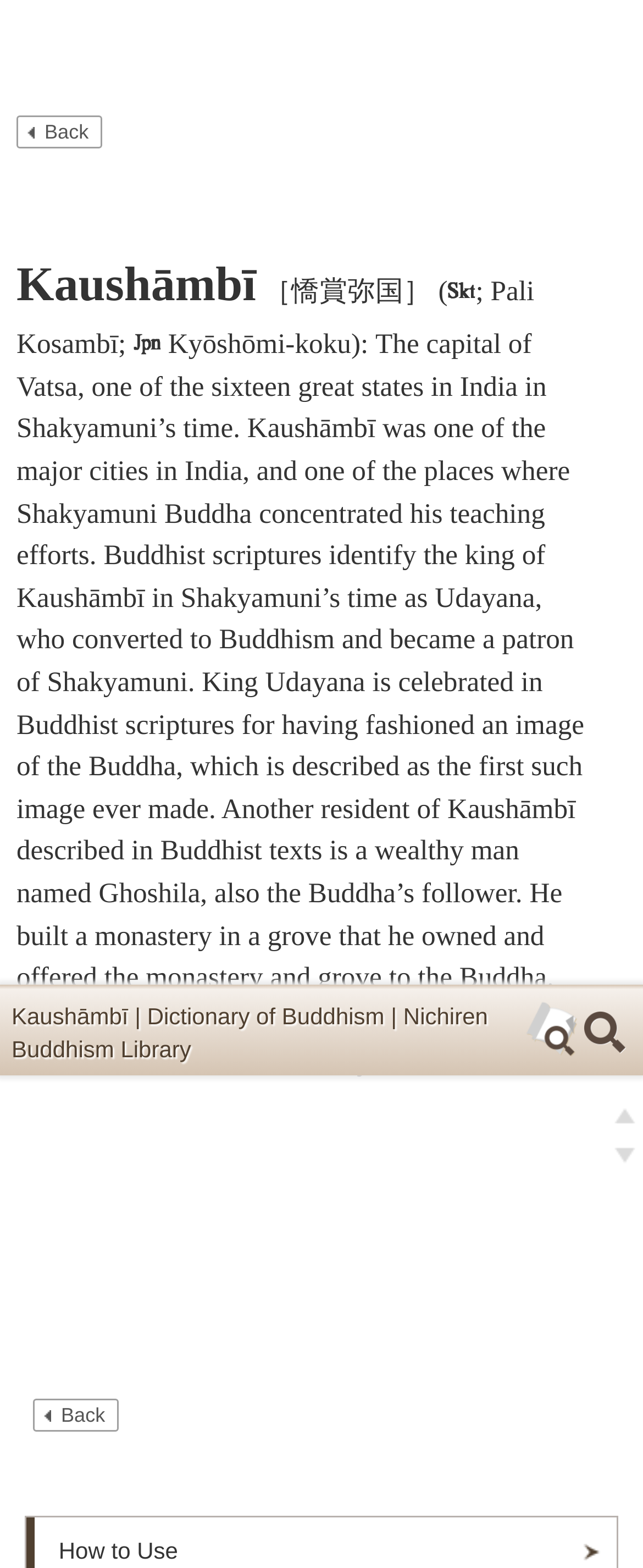Please answer the following question using a single word or phrase: 
How many links are there in the menu?

2